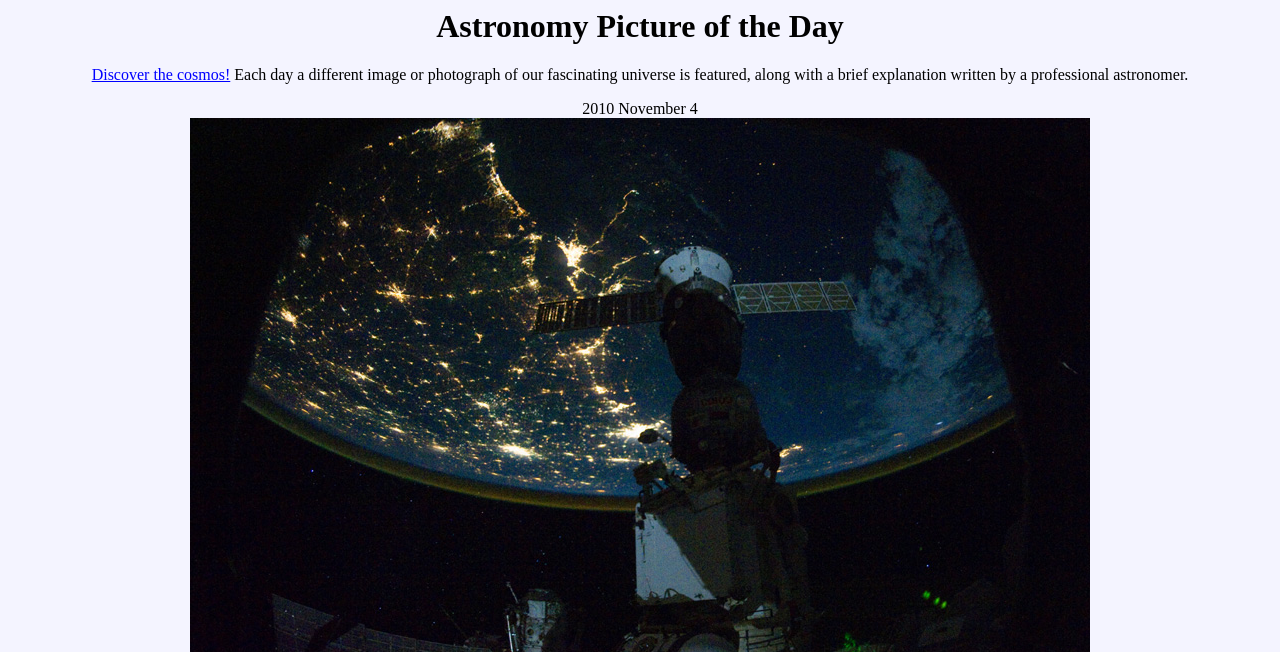Identify the title of the webpage and provide its text content.

Astronomy Picture of the Day